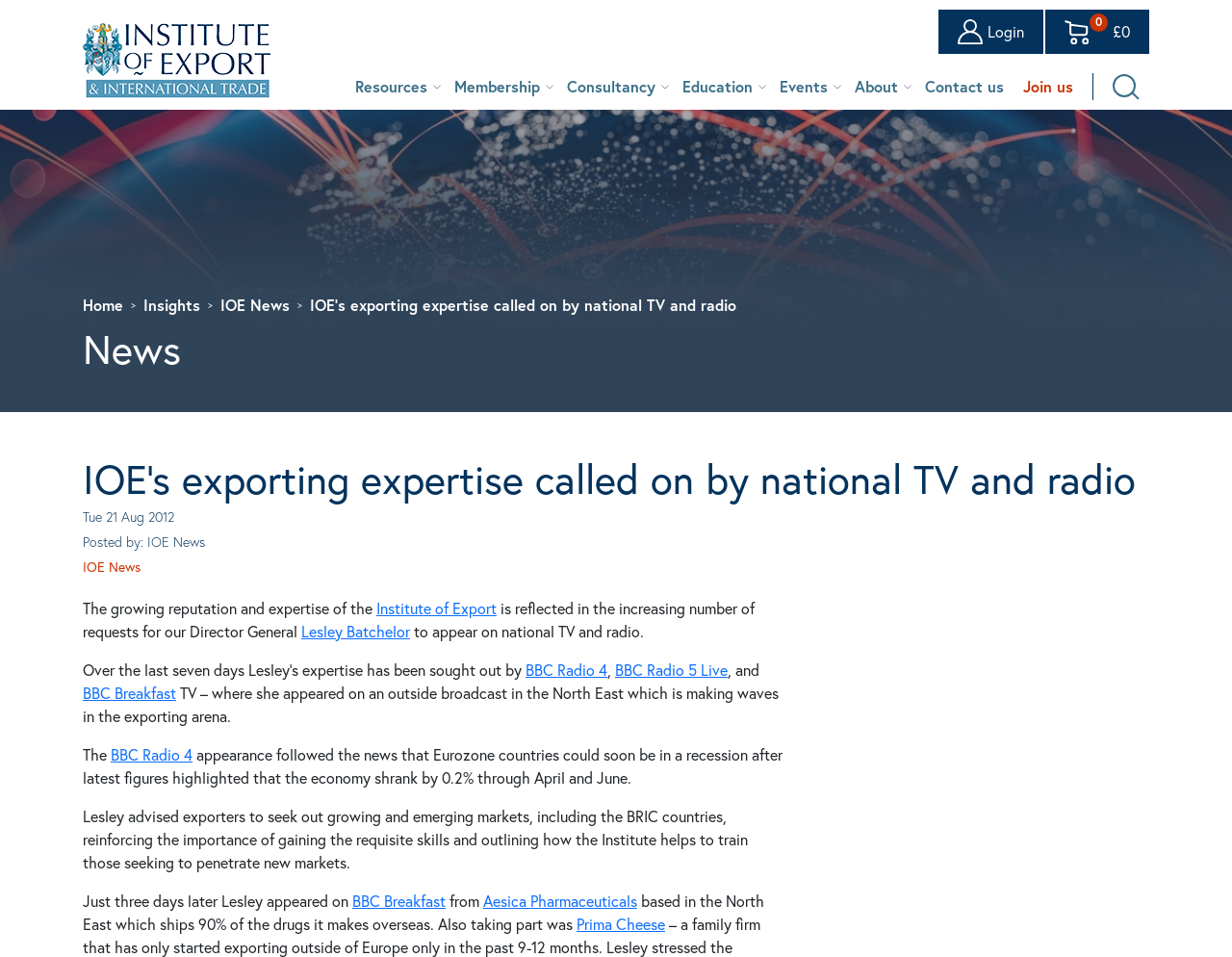Determine the bounding box coordinates of the clickable region to carry out the instruction: "Search for something".

None